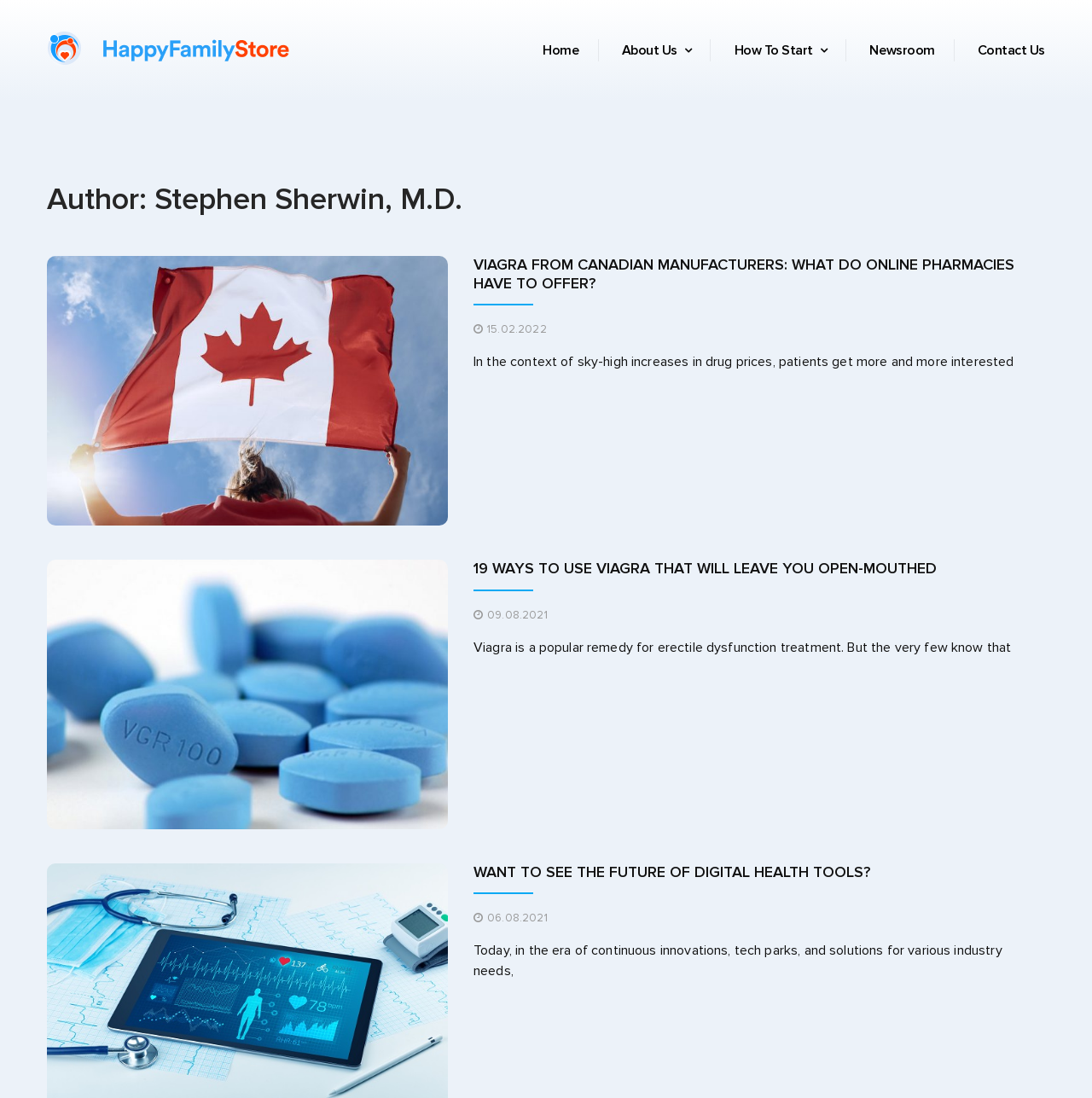Please look at the image and answer the question with a detailed explanation: What is the purpose of the links in the top navigation bar?

The links in the top navigation bar, such as 'Home', 'About Us', 'How To Start', 'Newsroom', and 'Contact Us', are likely used to navigate to different sections of the webpage or website, allowing users to access various information and resources.